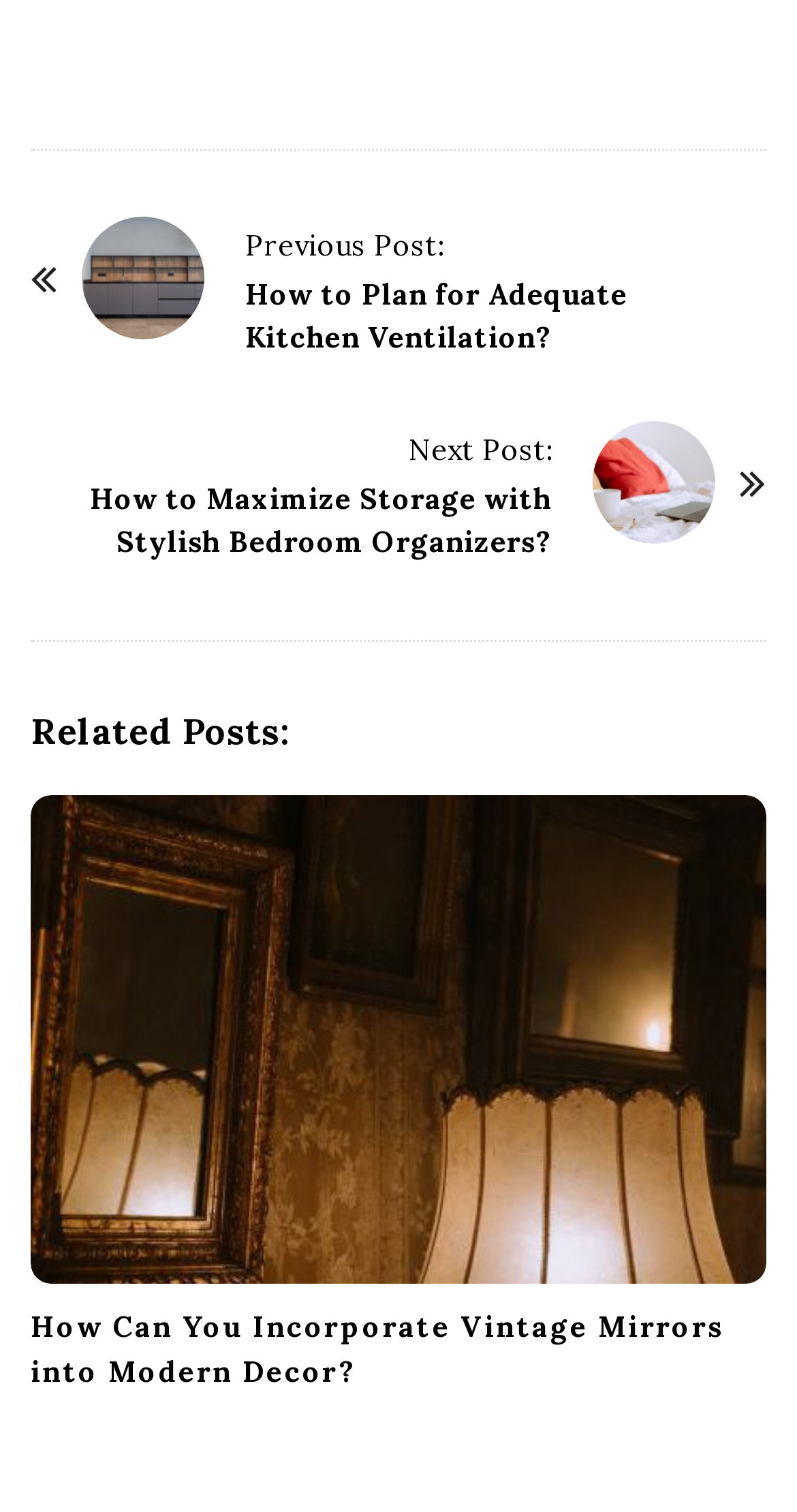How many images are on this page?
Carefully analyze the image and provide a detailed answer to the question.

I counted the number of image elements on the page, which are associated with the post titles. There are 4 images in total.